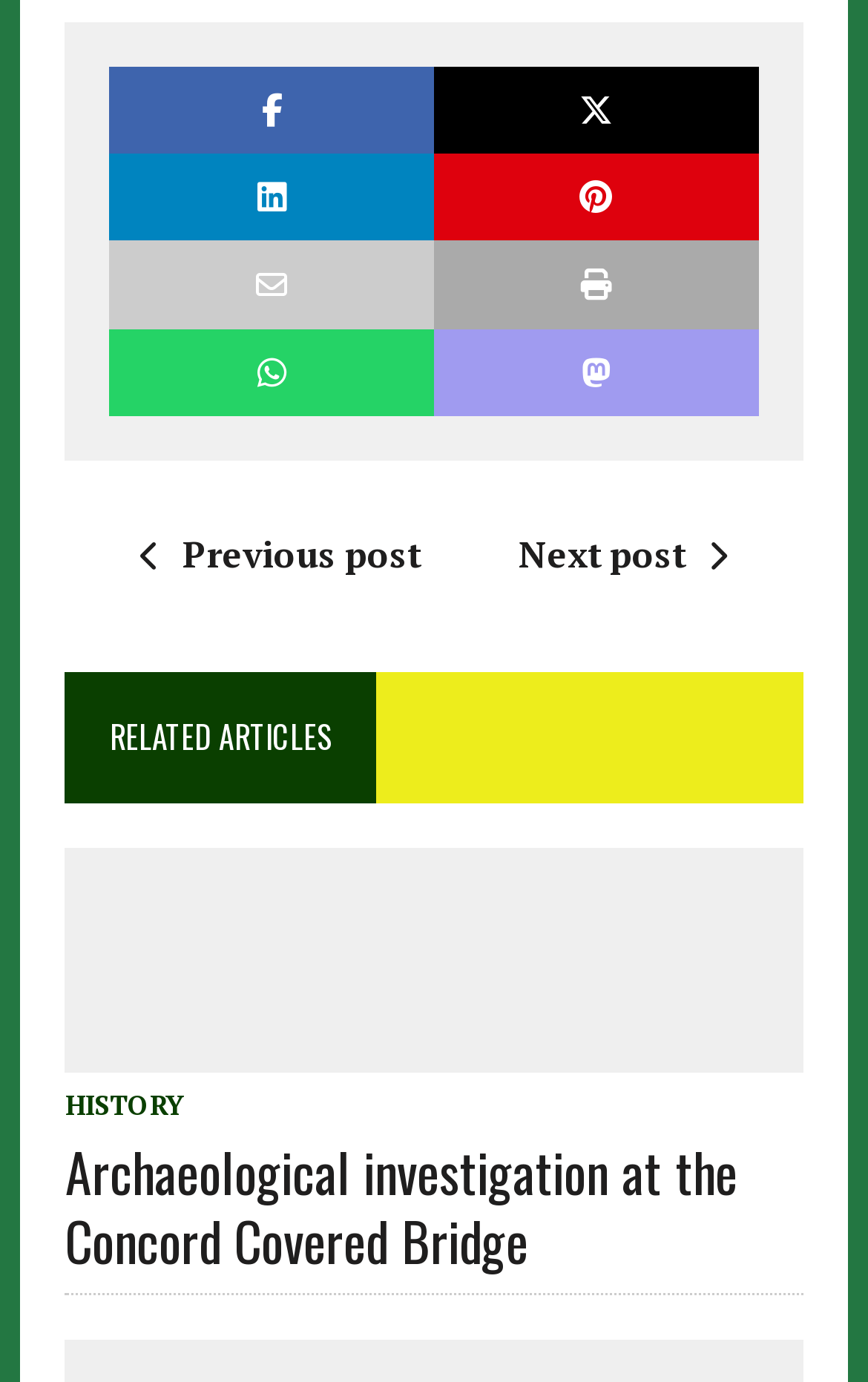What is the topic of the related articles?
We need a detailed and meticulous answer to the question.

The topic of the related articles can be determined by looking at the heading 'RELATED ARTICLES' and the article titles and links below it, such as 'Archaeological investigation at the Concord Covered Bridge'.